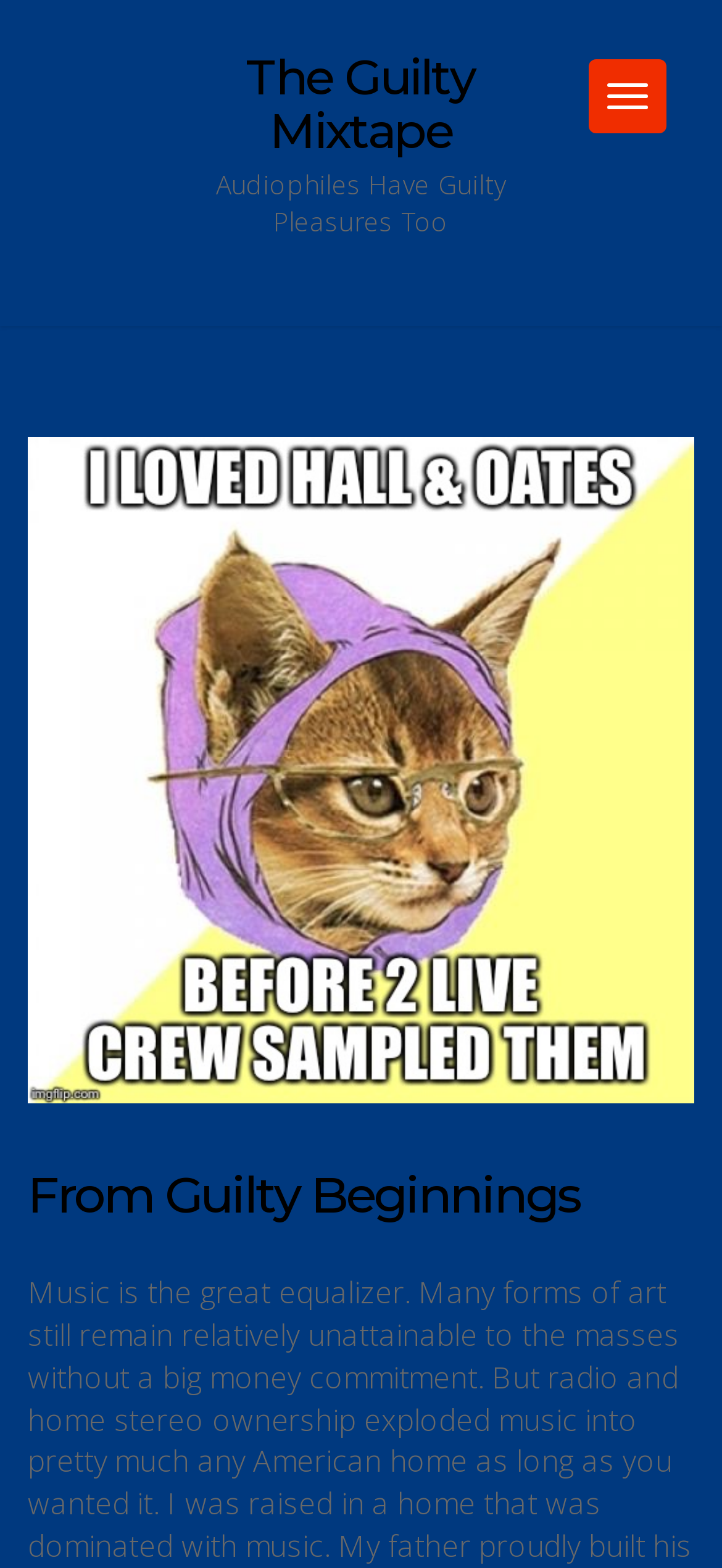Please find and generate the text of the main heading on the webpage.

From Guilty Beginnings